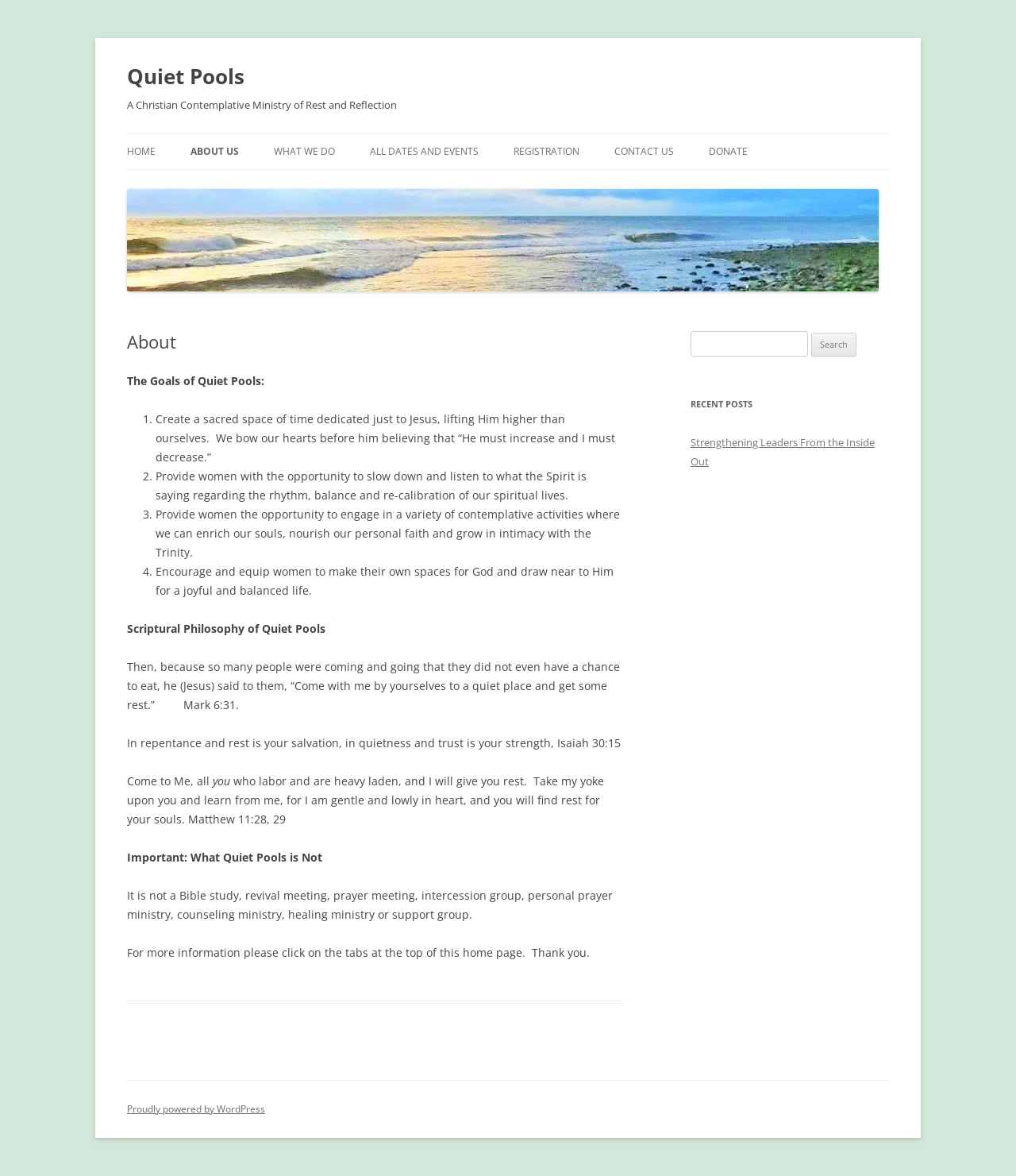Answer with a single word or phrase: 
What can be found at the top of the webpage?

Navigation links